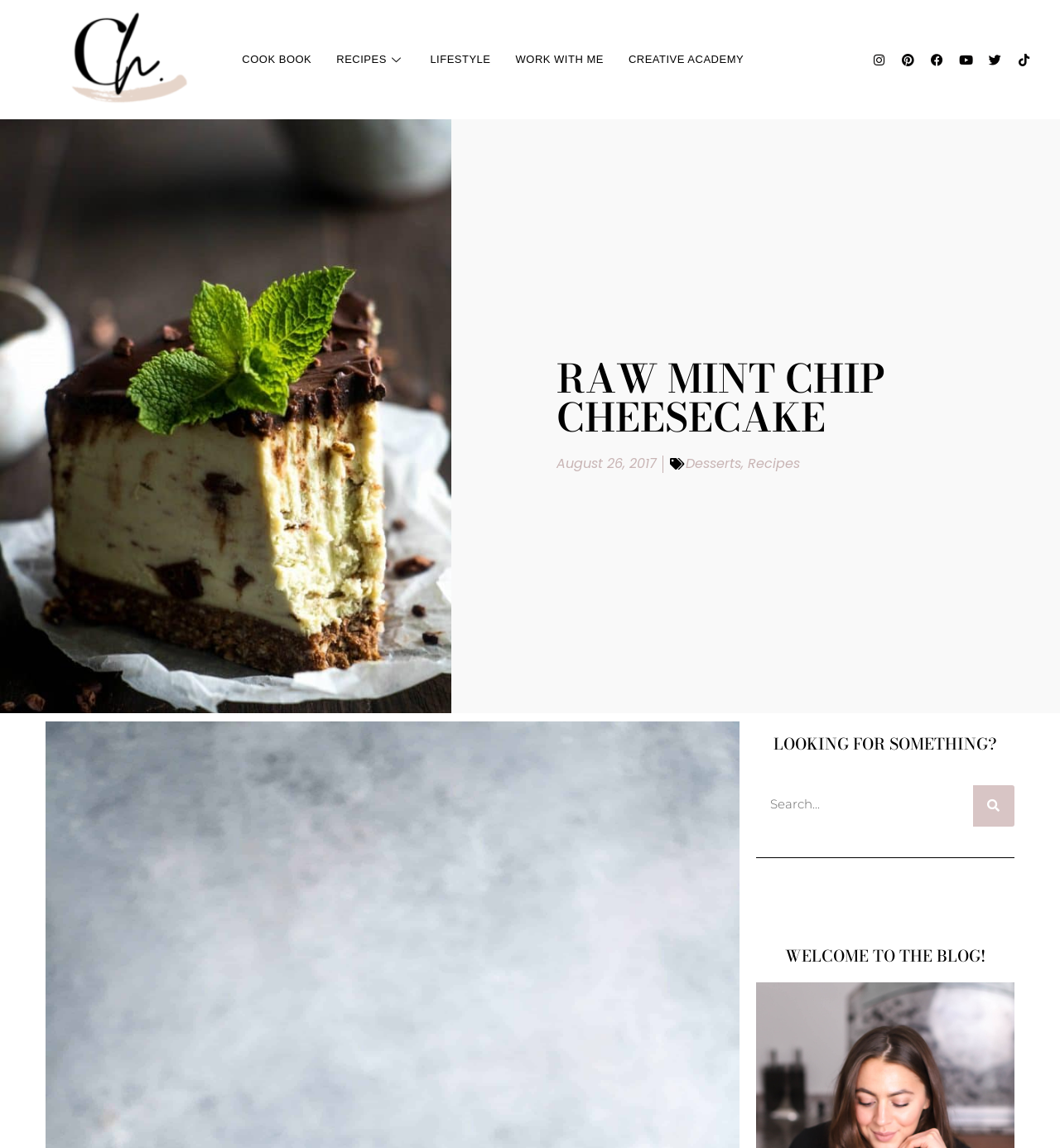What type of recipe is on this page?
Using the image as a reference, give an elaborate response to the question.

I inferred this by looking at the heading 'RAW MINT CHIP CHEESECAKE' and the links 'Desserts' and 'Recipes' which suggest that the page is about a dessert recipe.